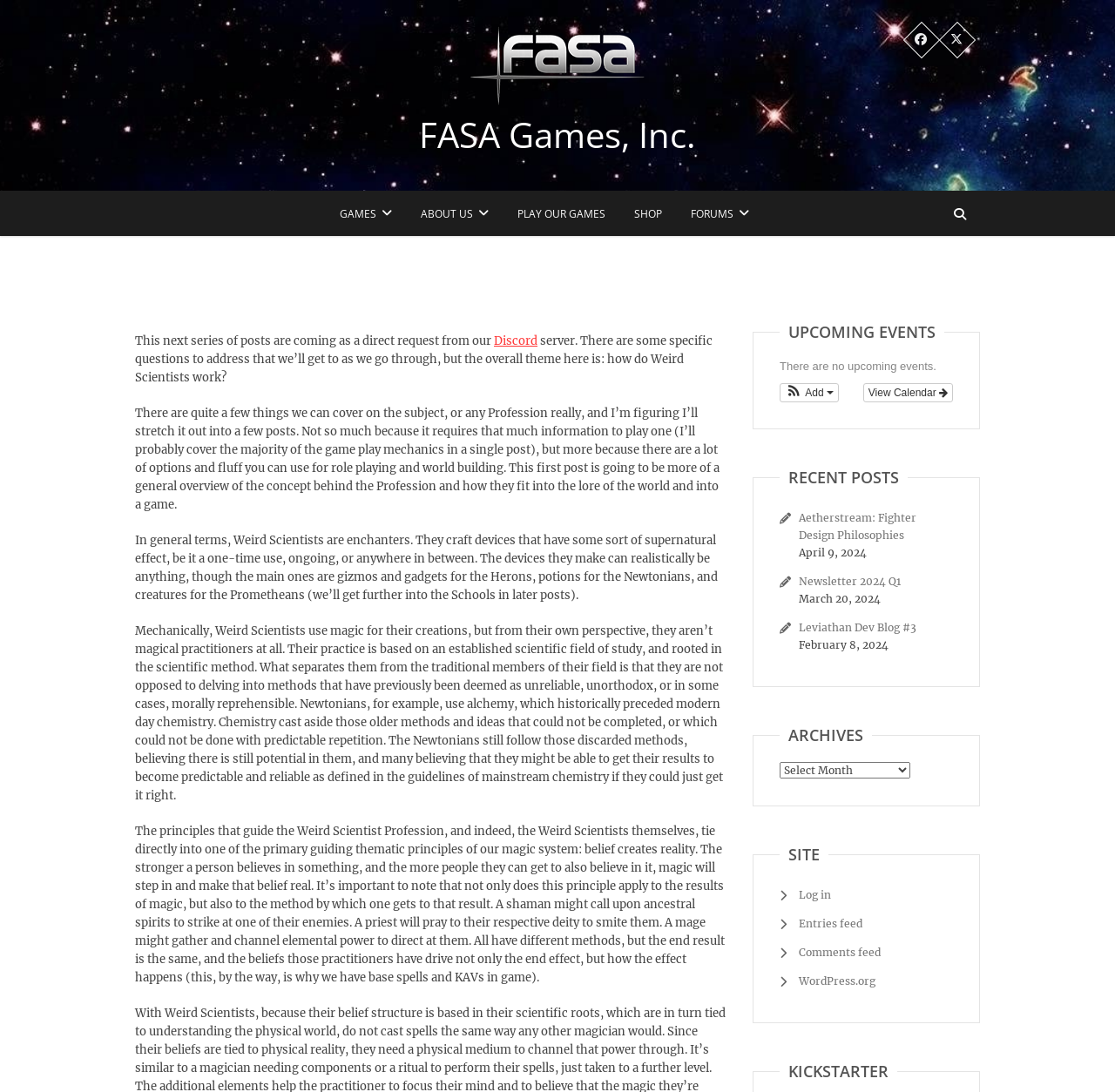Please mark the clickable region by giving the bounding box coordinates needed to complete this instruction: "Go to the ABOUT US page".

[0.366, 0.175, 0.45, 0.216]